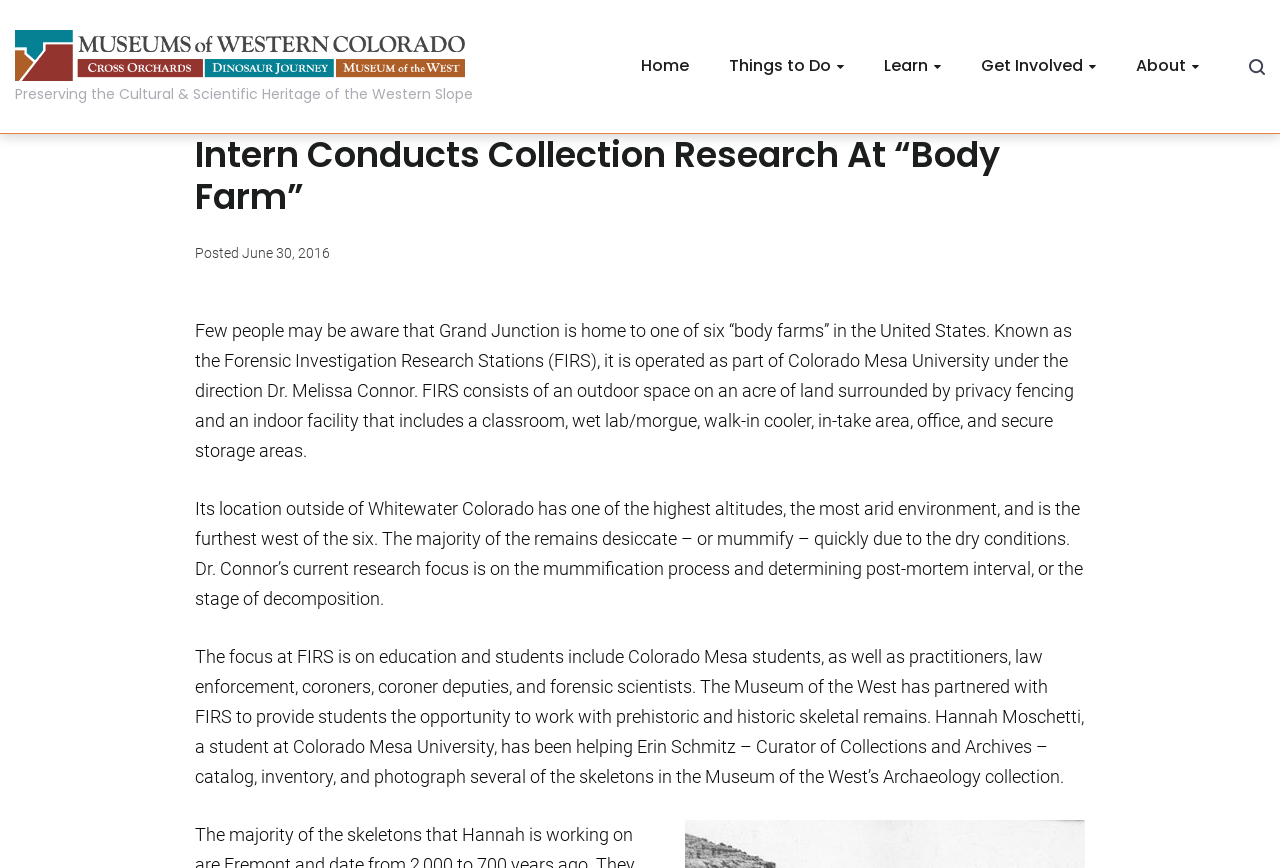Using the description: "Carrier services", identify the bounding box of the corresponding UI element in the screenshot.

None